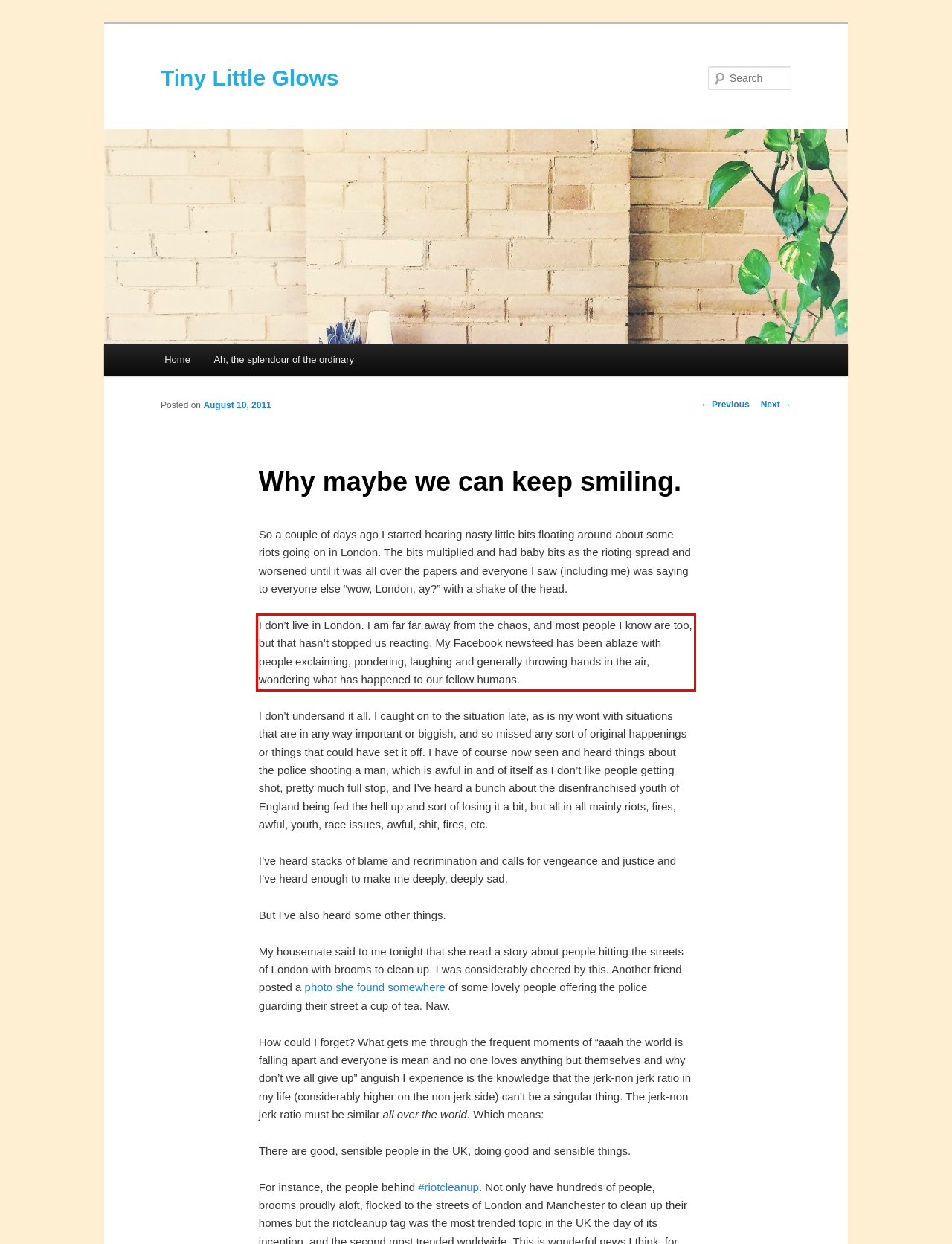Identify the red bounding box in the webpage screenshot and perform OCR to generate the text content enclosed.

I don’t live in London. I am far far away from the chaos, and most people I know are too, but that hasn’t stopped us reacting. My Facebook newsfeed has been ablaze with people exclaiming, pondering, laughing and generally throwing hands in the air, wondering what has happened to our fellow humans.